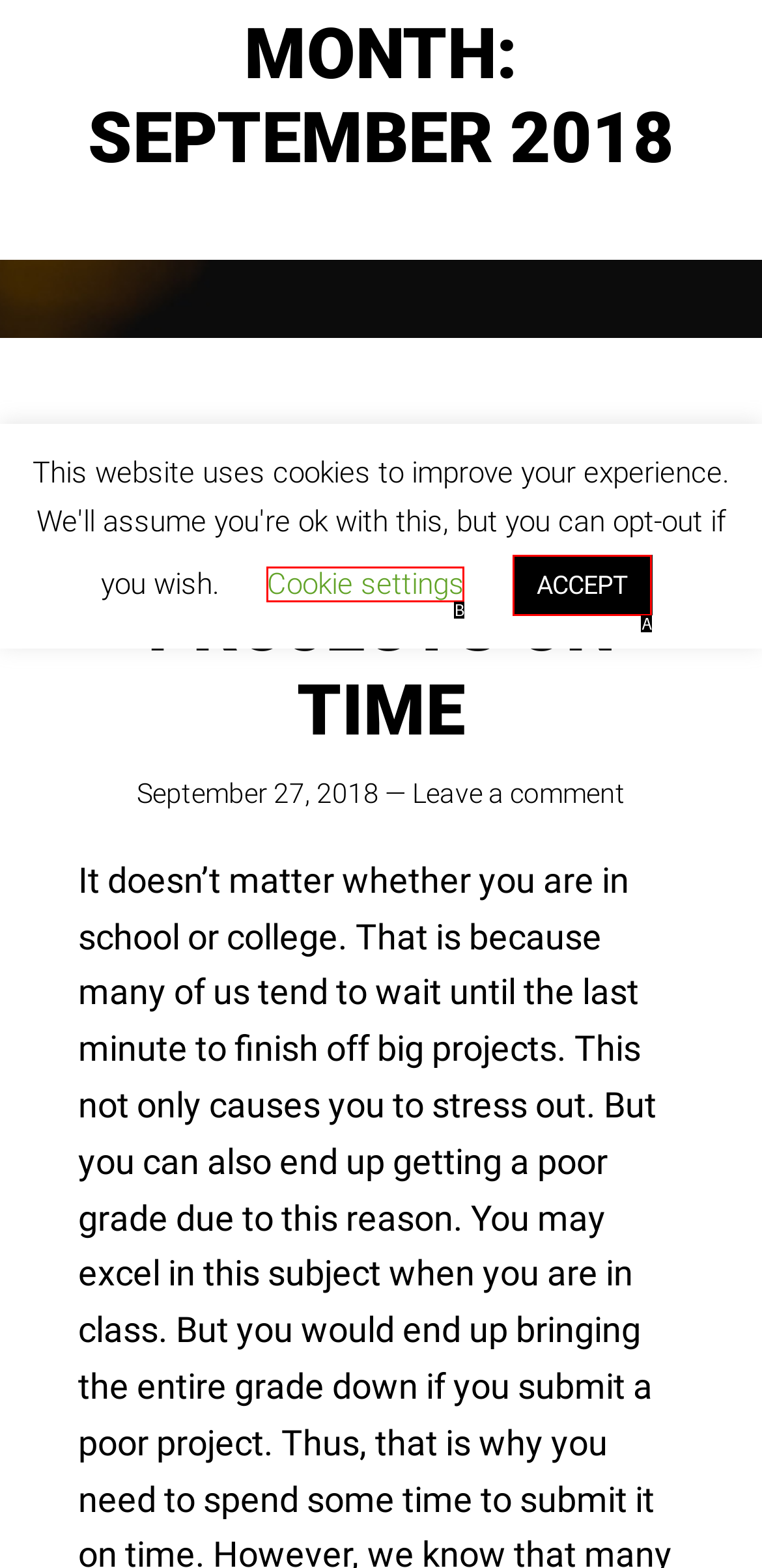Determine the HTML element that aligns with the description: Cookie settings
Answer by stating the letter of the appropriate option from the available choices.

B